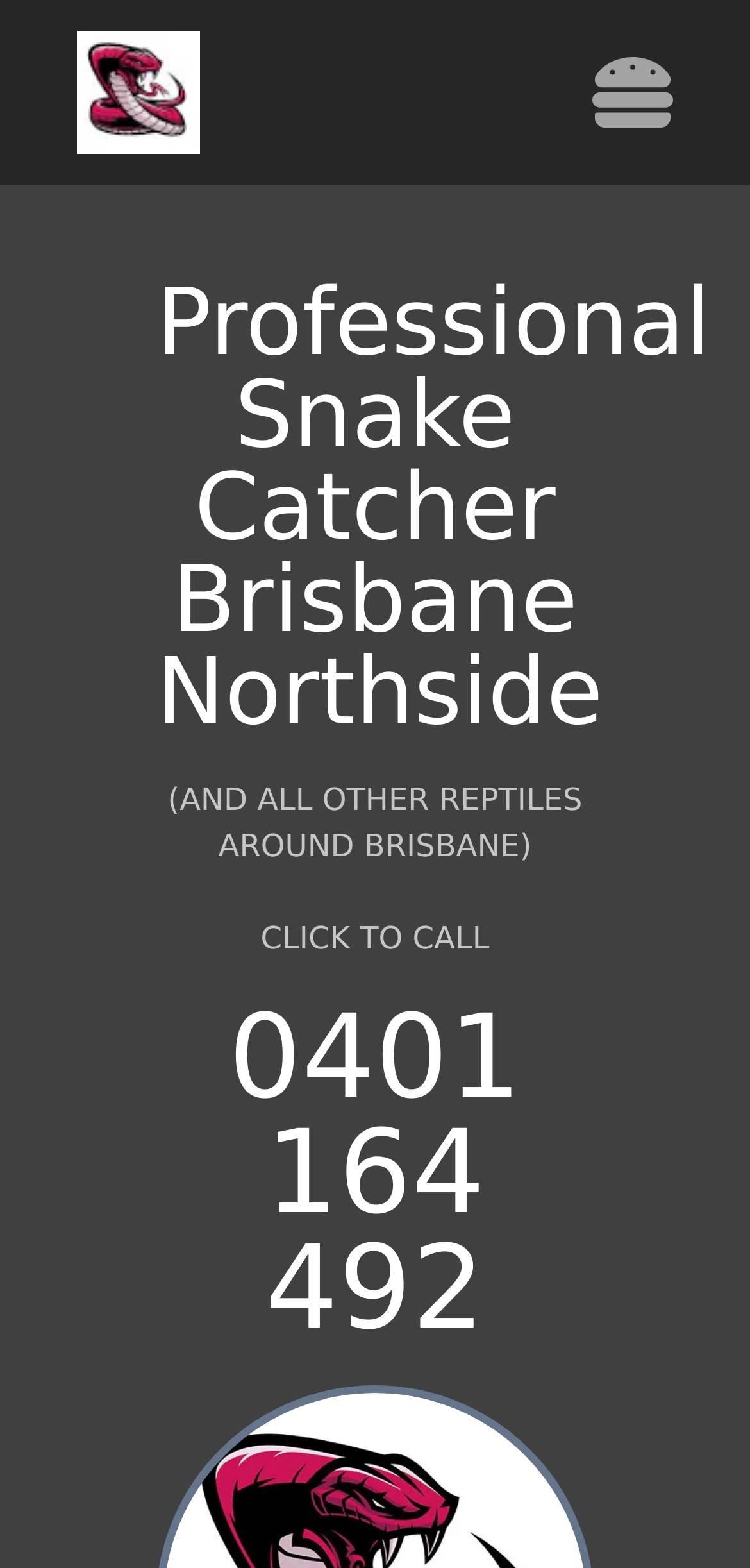Use a single word or phrase to answer the question: 
What is the phone number to call for snake catching services?

0401 164 492